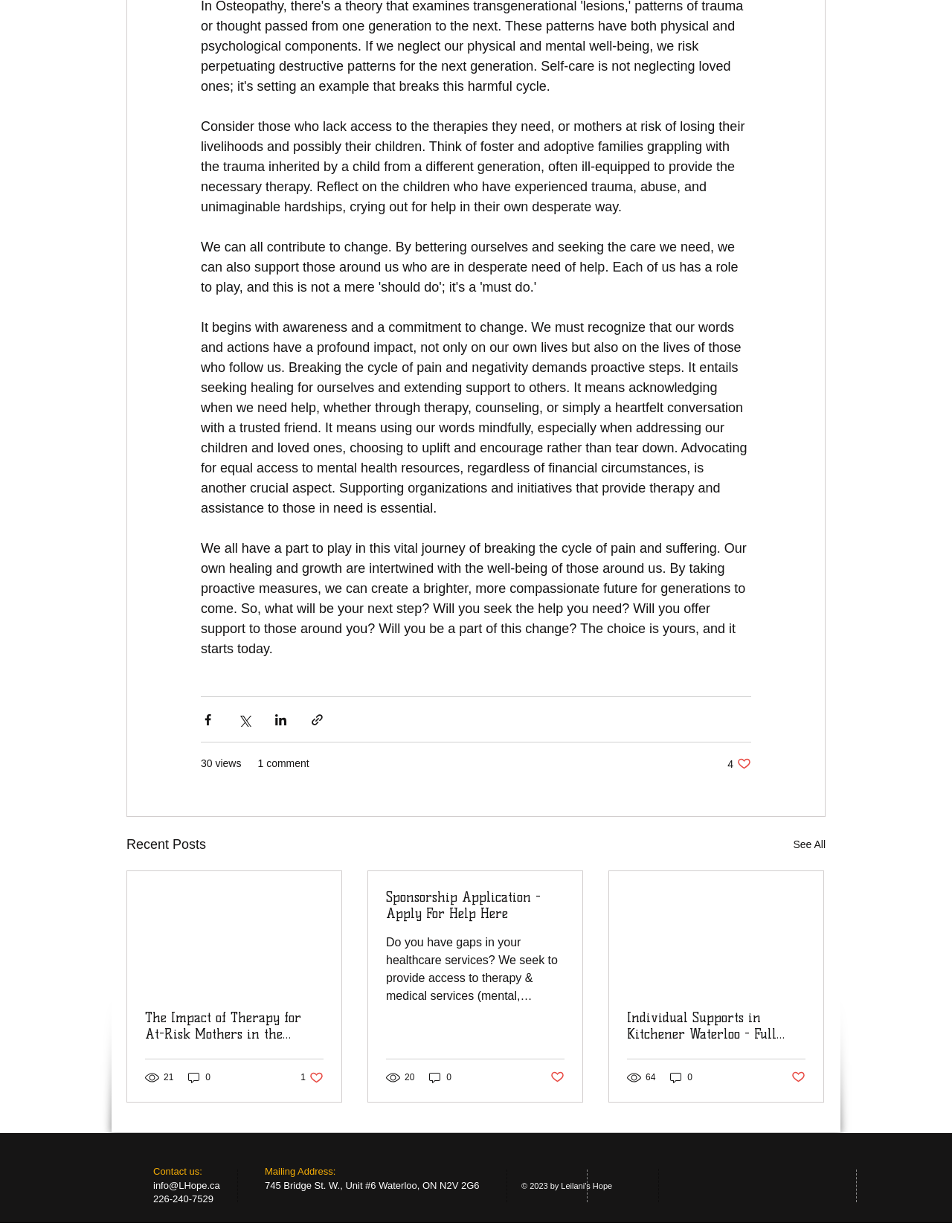How many views does the second article have?
Based on the screenshot, respond with a single word or phrase.

21